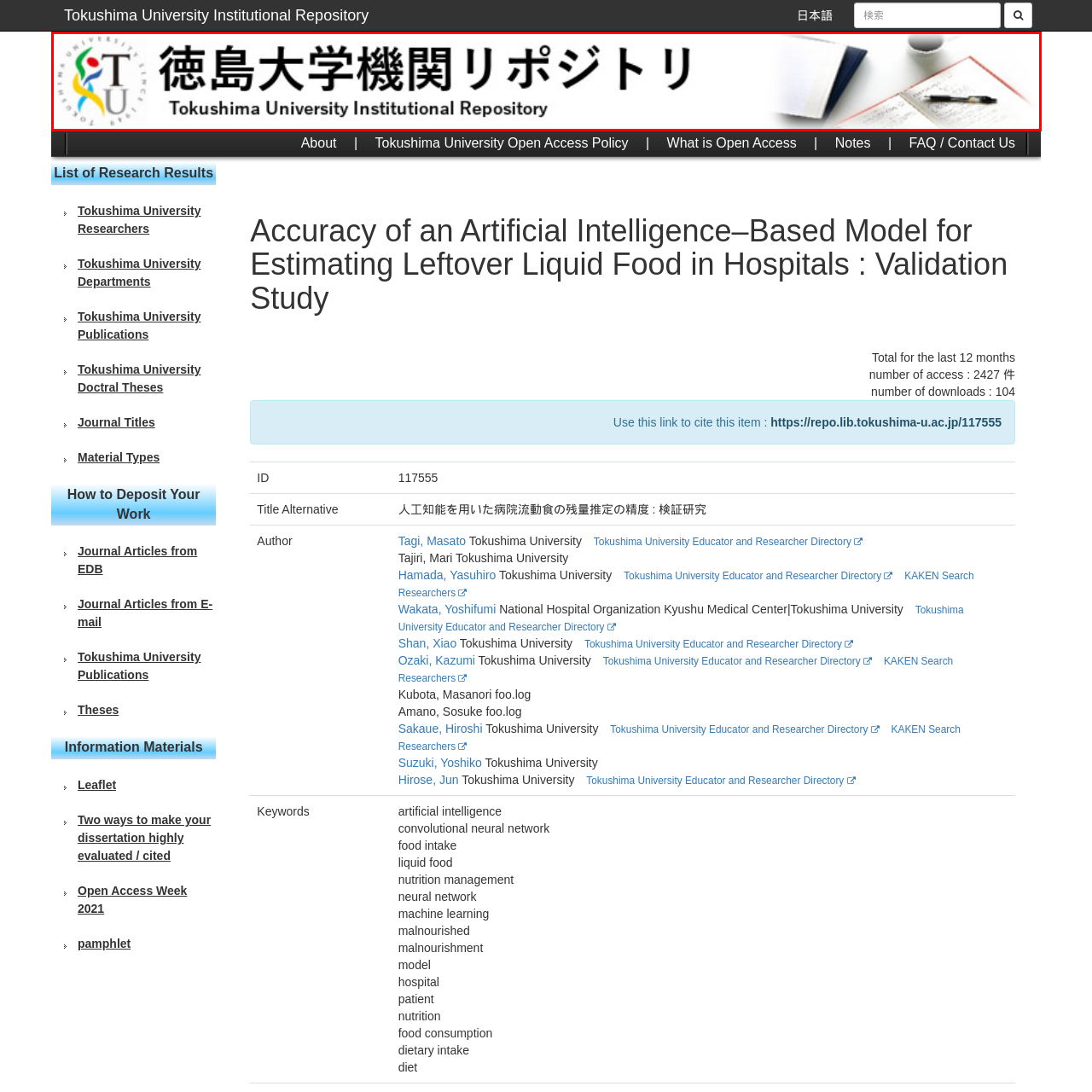What do the background elements represent?
Analyze the image inside the red bounding box and provide a one-word or short-phrase answer to the question.

Scholarship and research documentation